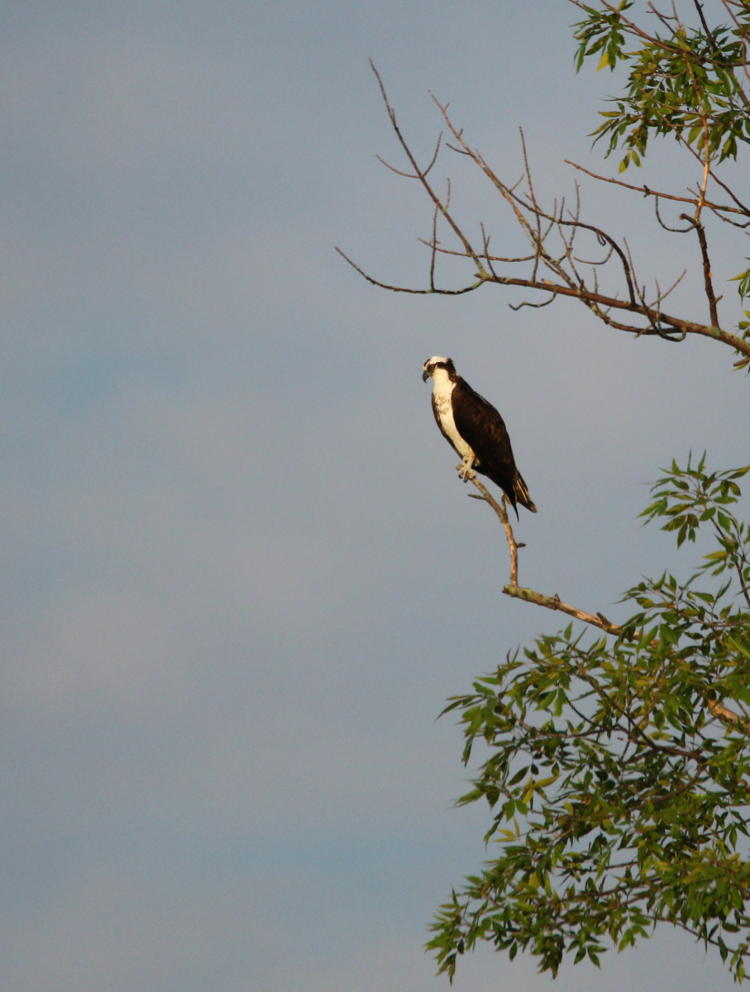What is the color of the osprey's plumage?
Based on the image, give a one-word or short phrase answer.

Dark brown and white